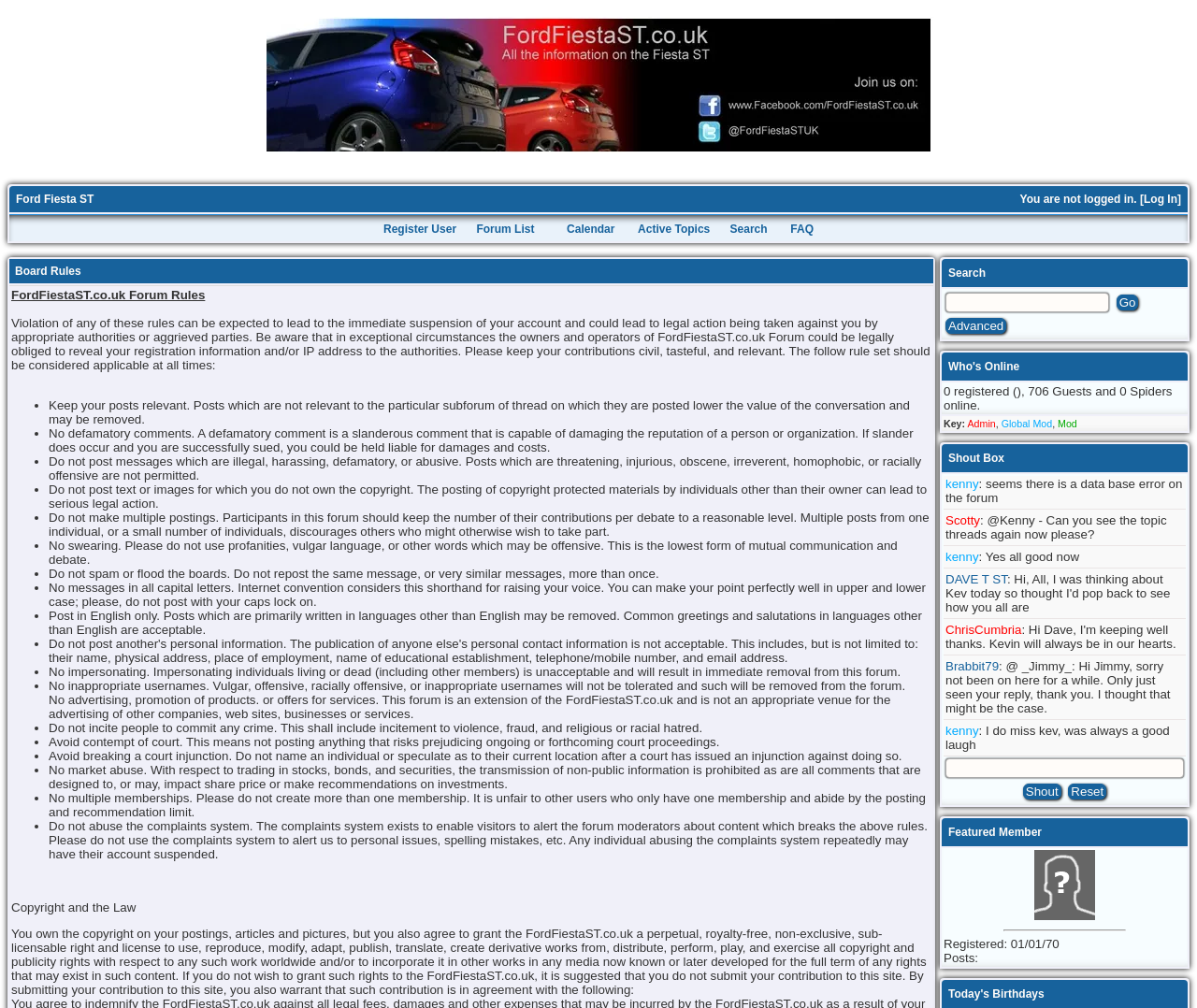Could you locate the bounding box coordinates for the section that should be clicked to accomplish this task: "Search the forum".

[0.79, 0.29, 0.927, 0.31]